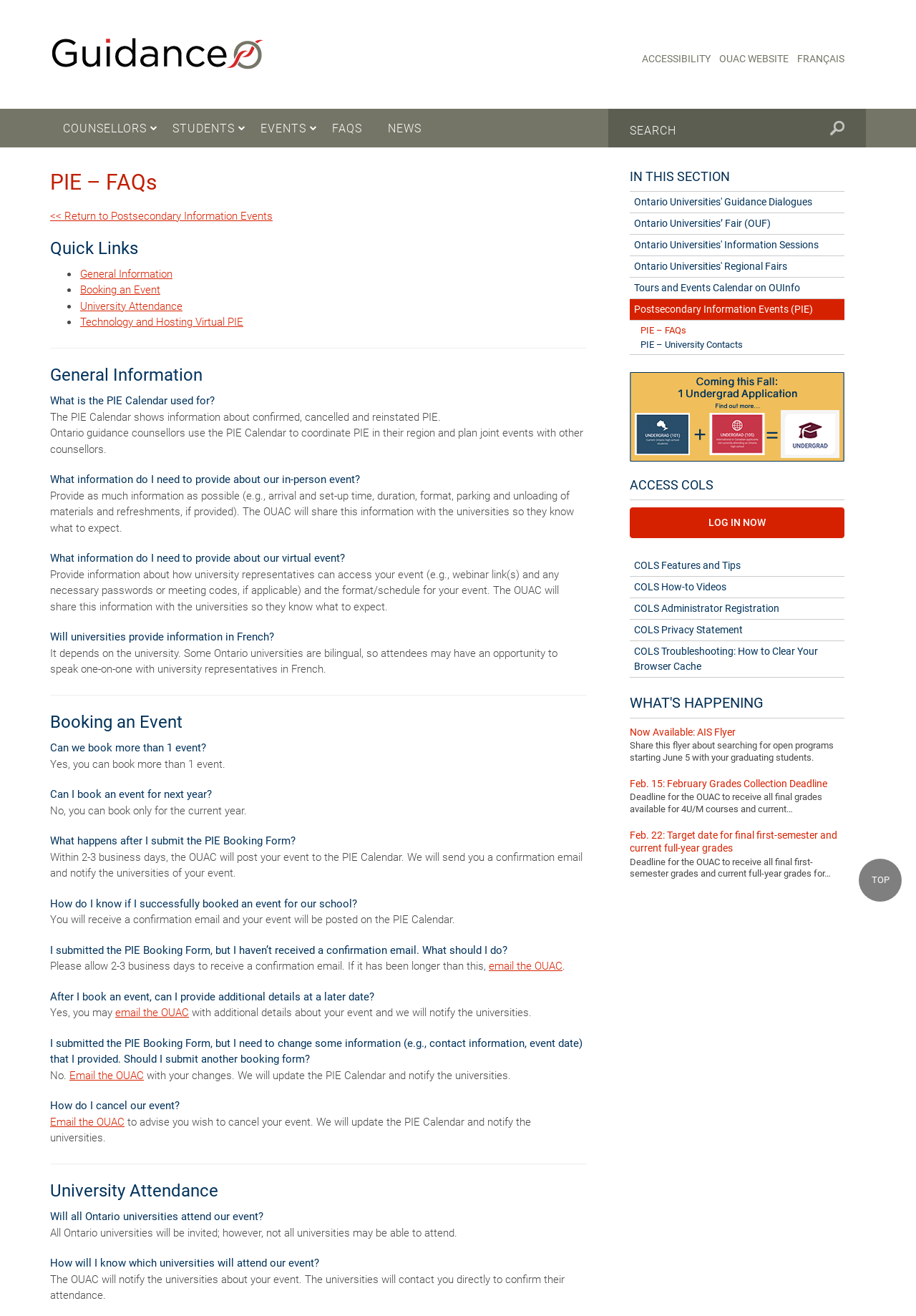Using the information in the image, could you please answer the following question in detail:
How do I cancel our event?

According to the webpage, if you need to cancel your event, you should 'Email the OUAC to advise you wish to cancel your event. We will update the PIE Calendar and notify the universities.'